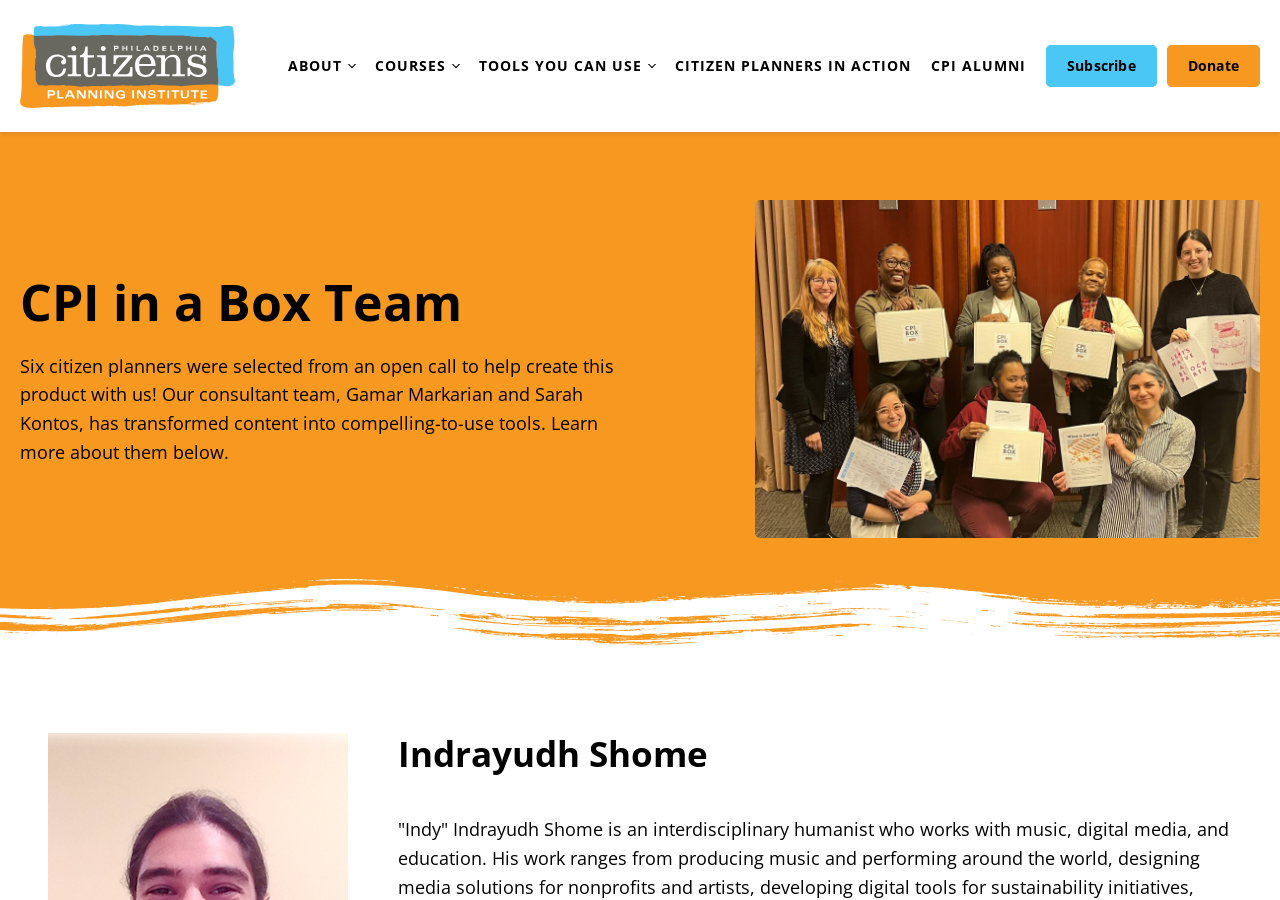Show the bounding box coordinates of the element that should be clicked to complete the task: "Click the CITIZEN PLANNERS IN ACTION link".

[0.527, 0.061, 0.712, 0.087]